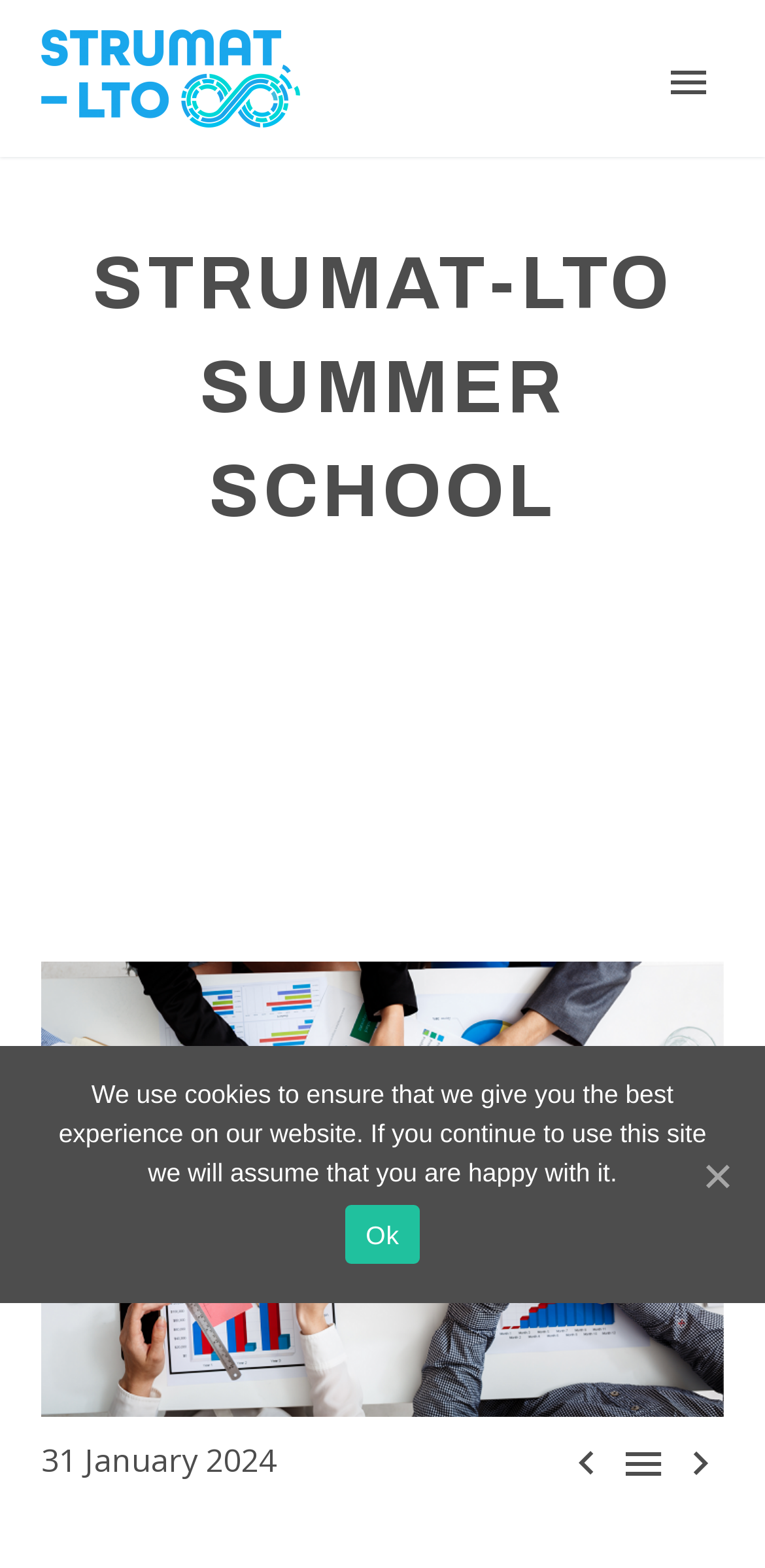Please locate the bounding box coordinates of the element that needs to be clicked to achieve the following instruction: "View 'Table of Contents'". The coordinates should be four float numbers between 0 and 1, i.e., [left, top, right, bottom].

None